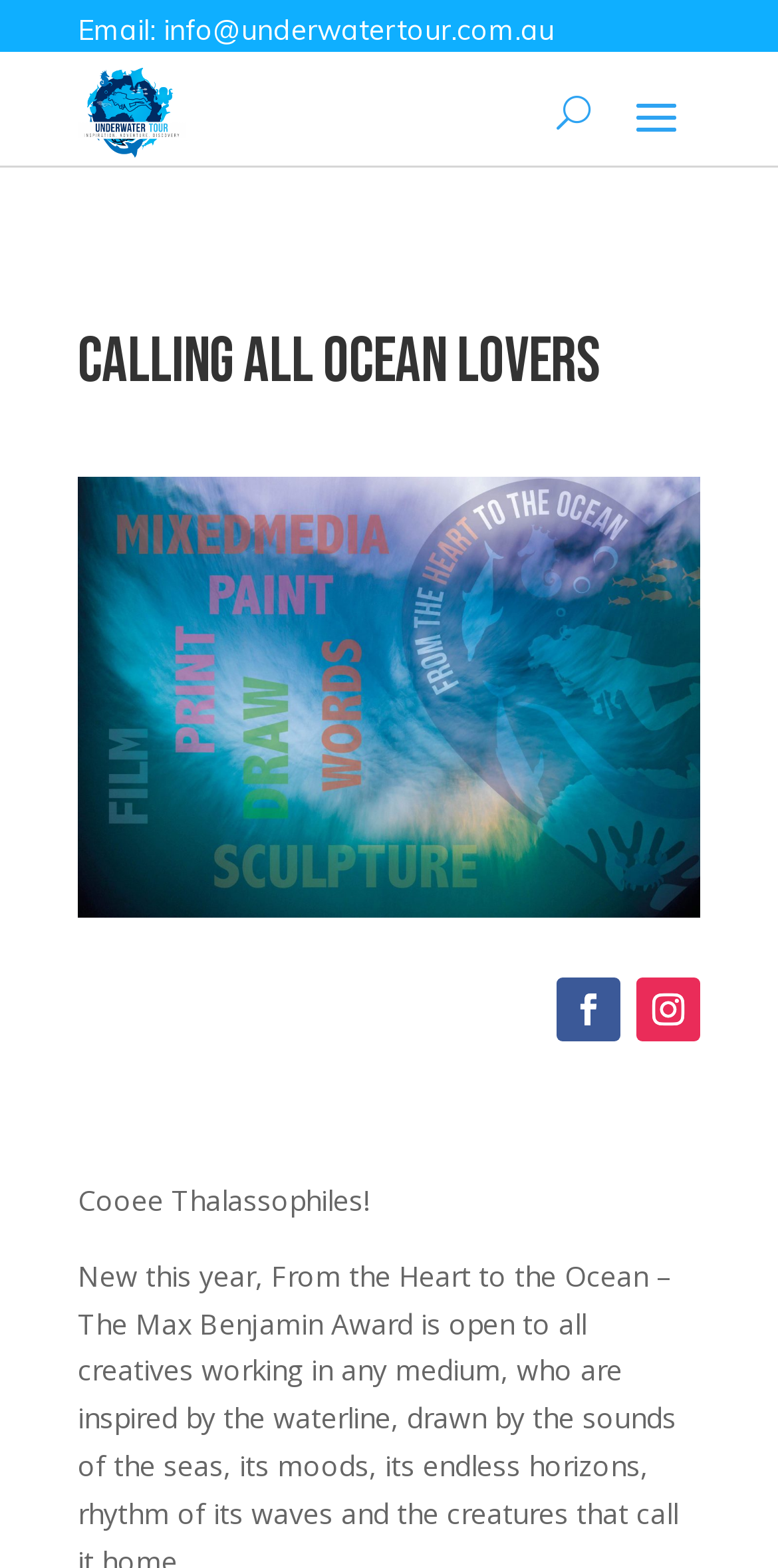Generate a detailed explanation of the webpage's features and information.

The webpage is an underwater tour website, targeting ocean lovers. At the top, there is a heading displaying the email address "info@underwatertour.com.au" with a link to it. Below the email address, there is a link with no text. 

To the right of the email address, there is a button with the letter "U". 

Further down, there is a prominent heading that reads "Calling all Ocean Lovers". Below this heading, a large graphic image takes up most of the width, titled "Graphic from the Heart to the Ocean". 

At the bottom right corner, there are two social media links, represented by icons. Above these icons, there is a static text that says "Cooee Thalassophiles!", which is an informal greeting to ocean lovers.